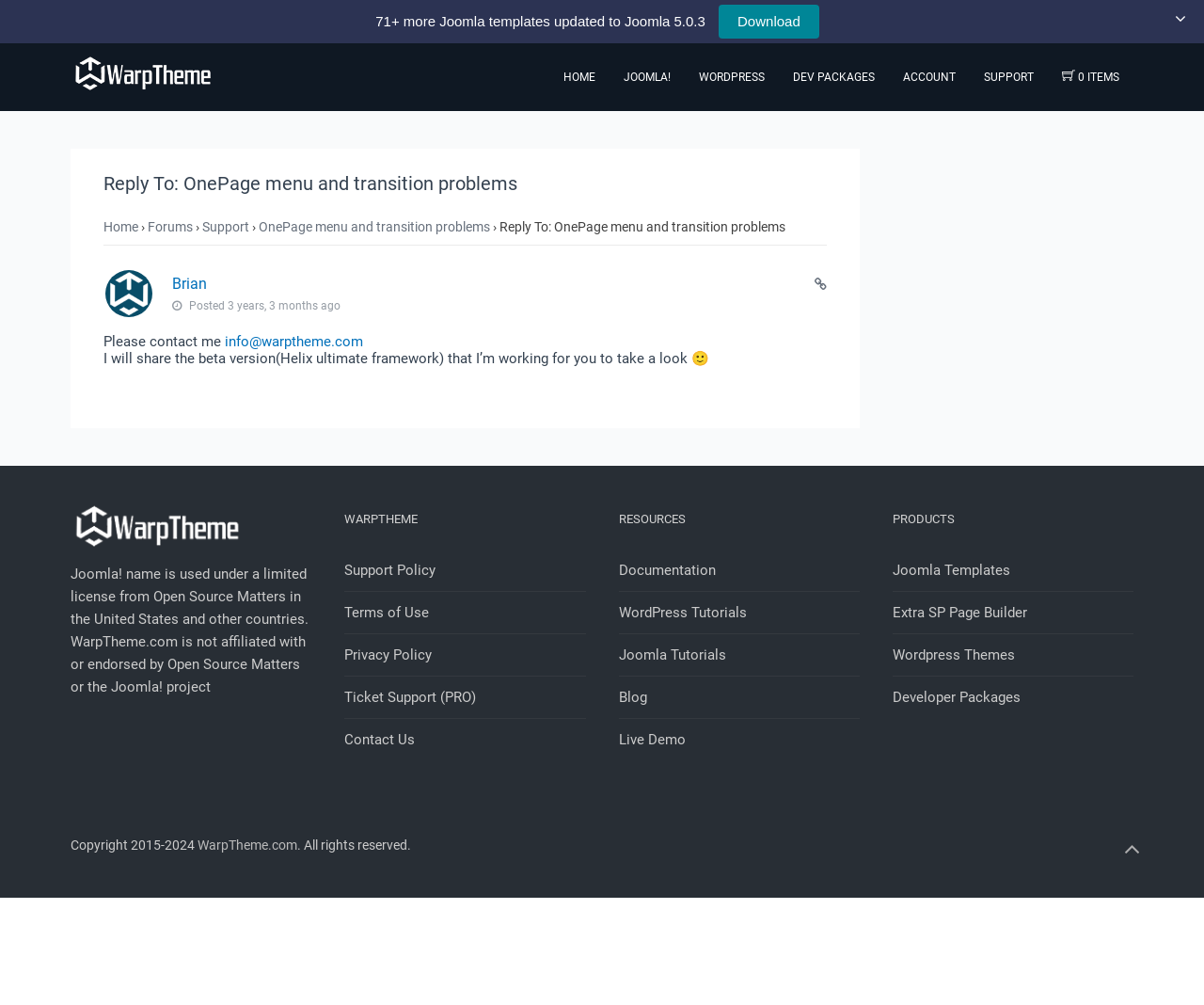Highlight the bounding box coordinates of the region I should click on to meet the following instruction: "Download Joomla templates".

[0.741, 0.547, 0.941, 0.588]